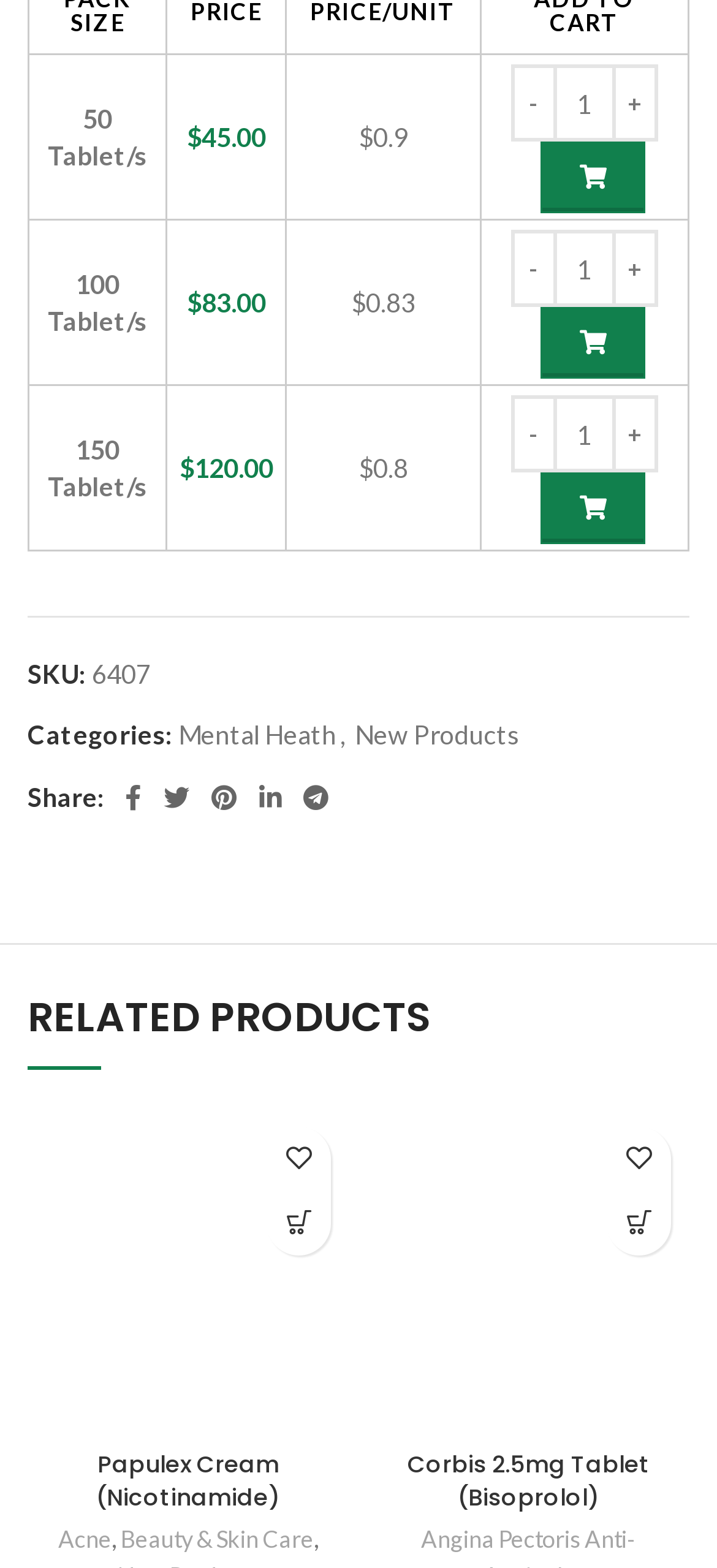Please answer the following question using a single word or phrase: What is the category of the related product 'Papulex Cream (Nicotinamide)'?

Acne, Beauty & Skin Care